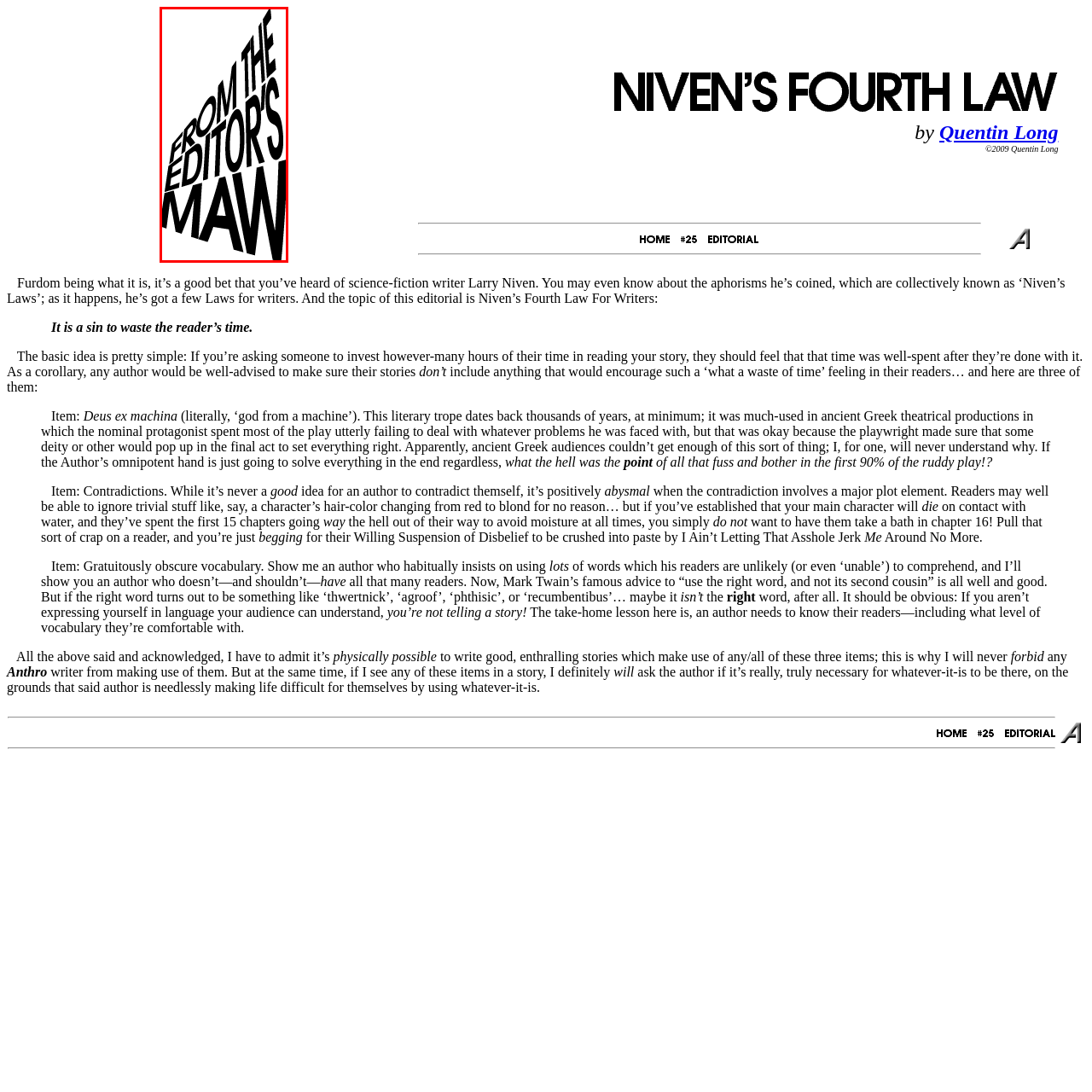What effect does the typography create?
Refer to the image highlighted by the red box and give a one-word or short-phrase answer reflecting what you see.

Dynamic visual effect